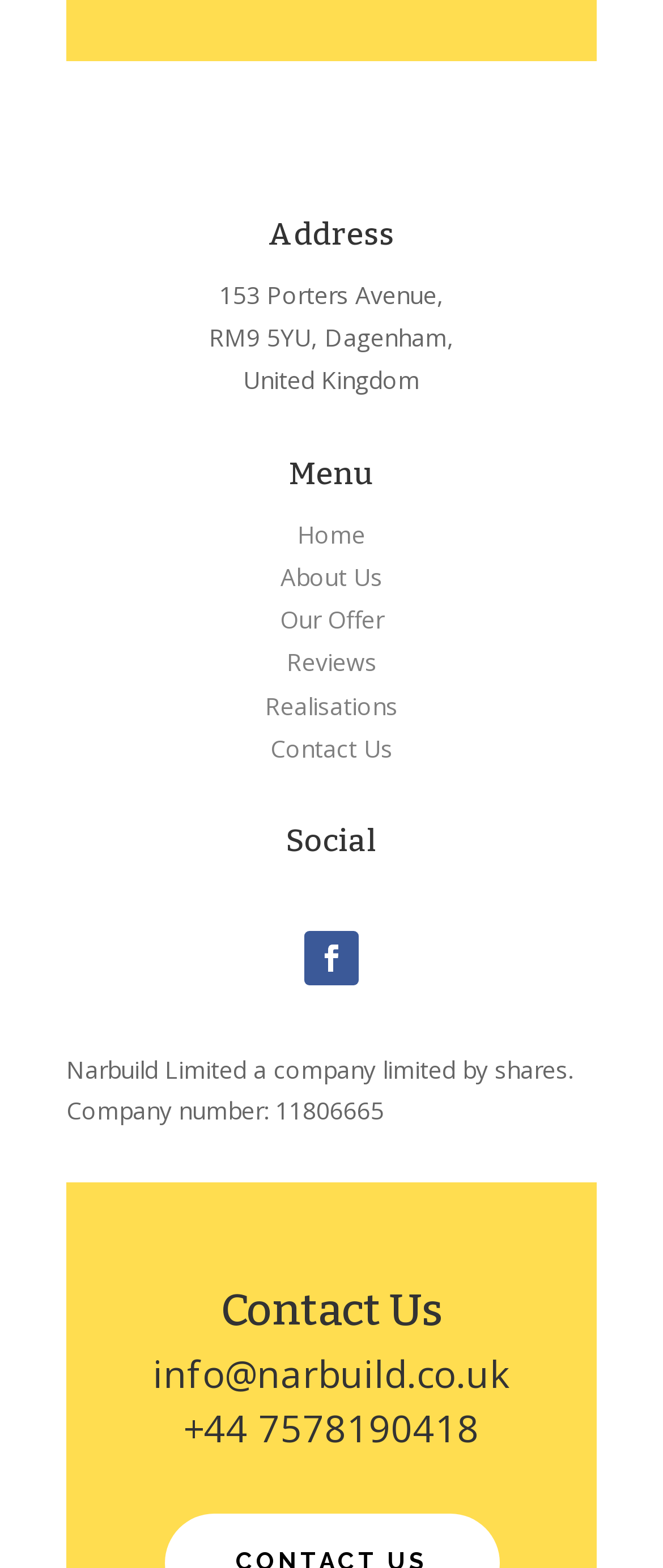How many menu items are there?
Please provide a detailed and thorough answer to the question.

I counted the number of link elements under the 'Menu' heading, which are 'Home', 'About Us', 'Our Offer', 'Reviews', 'Realisations', and 'Contact Us'. There are 6 links in total.